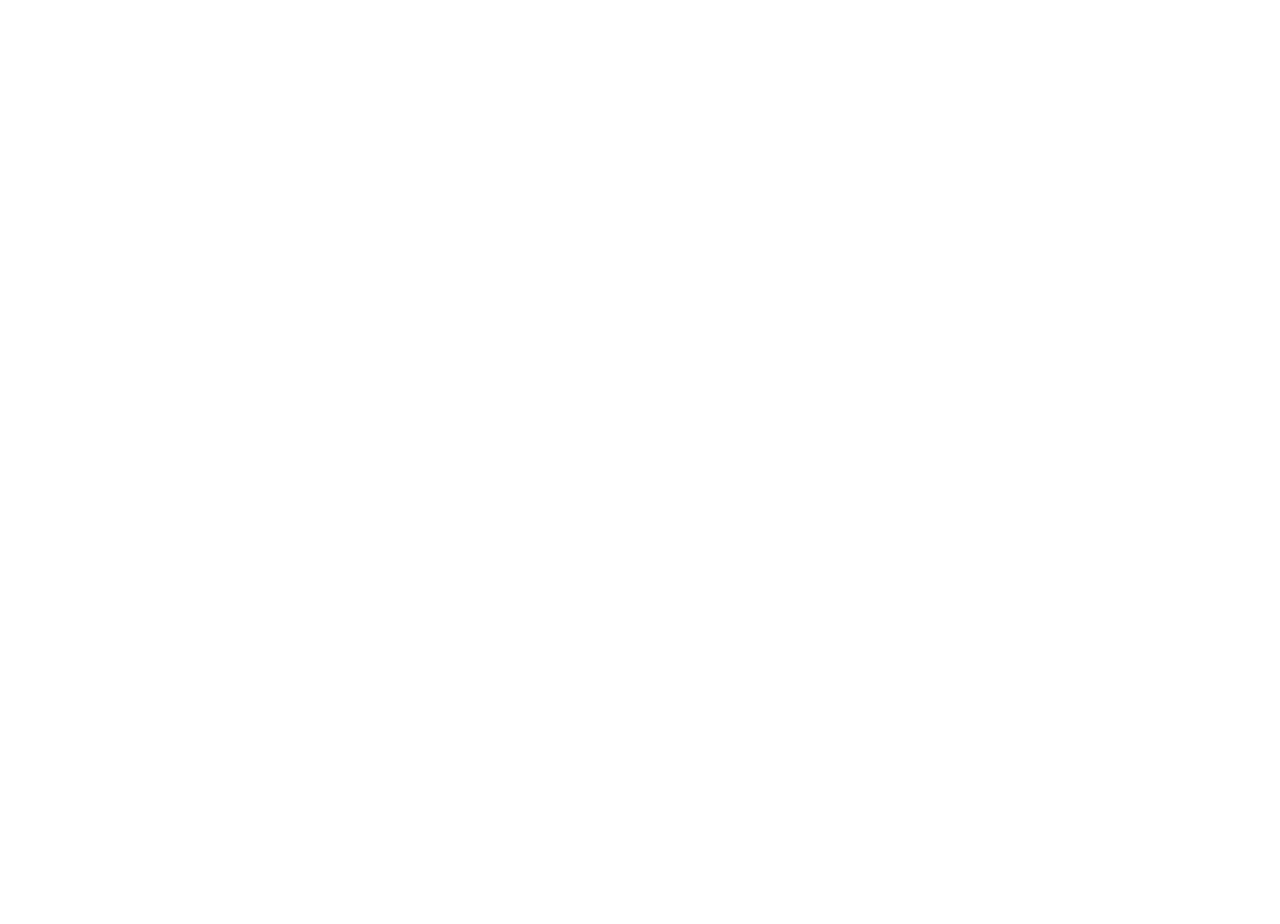Please identify the bounding box coordinates of the element on the webpage that should be clicked to follow this instruction: "View the author's information". The bounding box coordinates should be given as four float numbers between 0 and 1, formatted as [left, top, right, bottom].

None